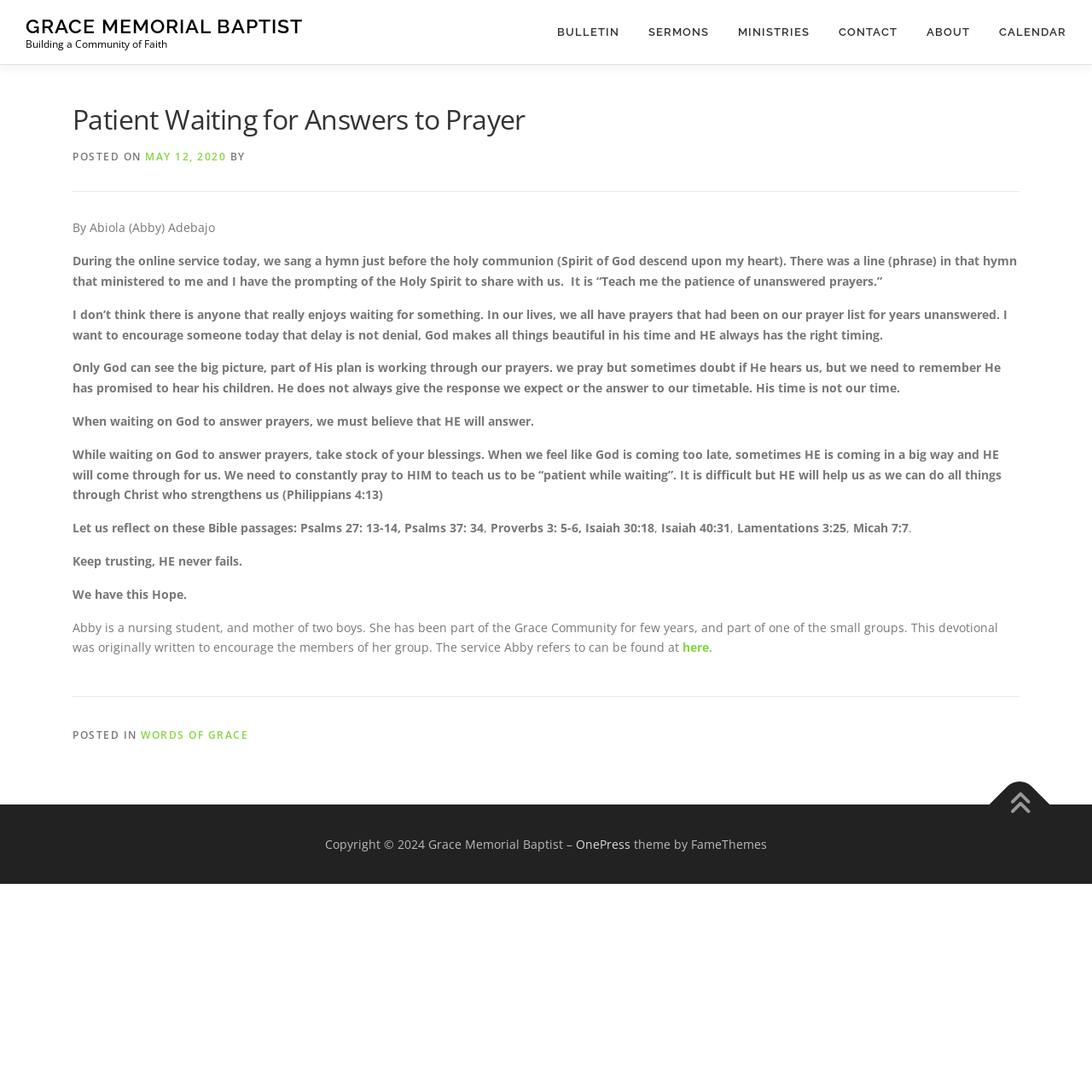Find the bounding box coordinates for the area that must be clicked to perform this action: "Click on the 'here' link to view the original service".

[0.625, 0.585, 0.649, 0.6]